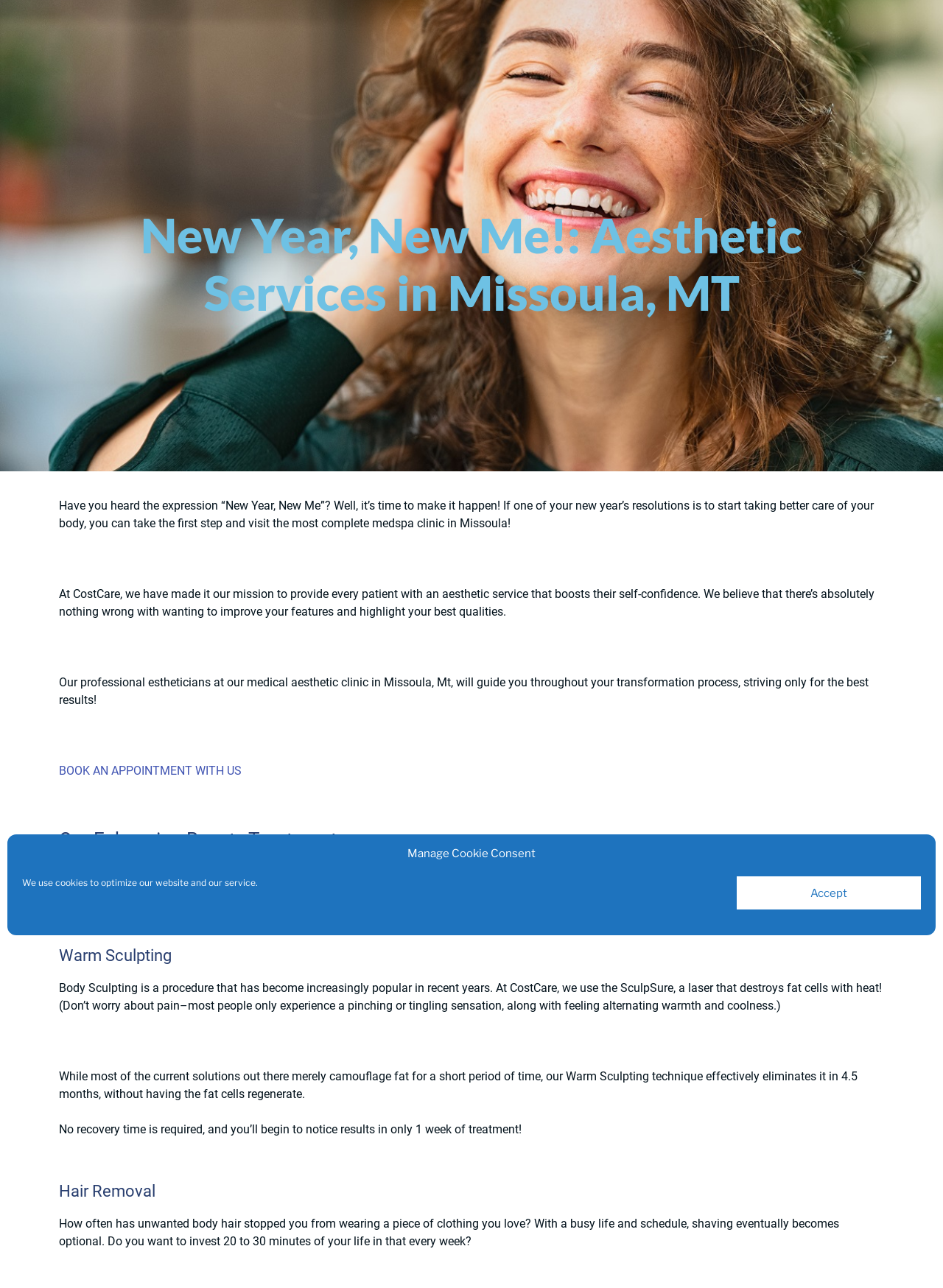Determine the bounding box for the UI element as described: "BOOK AN APPOINTMENT WITH US". The coordinates should be represented as four float numbers between 0 and 1, formatted as [left, top, right, bottom].

[0.062, 0.593, 0.256, 0.604]